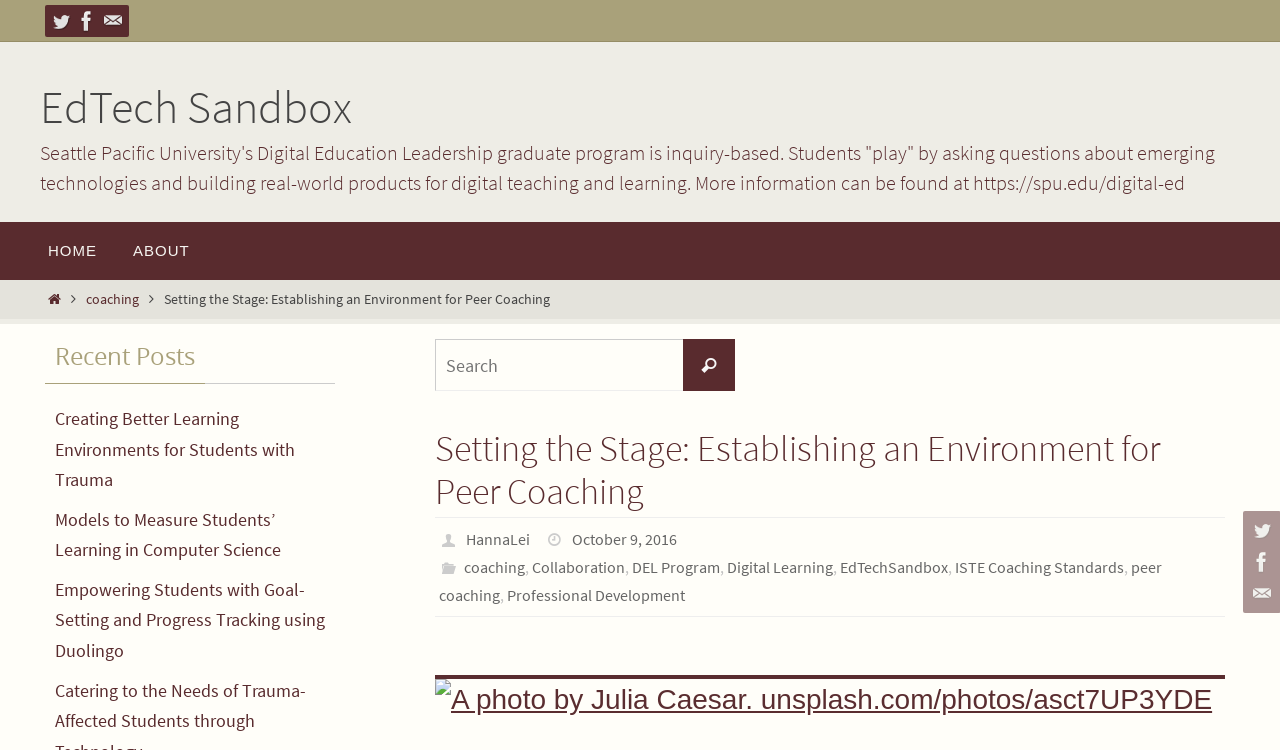Predict the bounding box of the UI element based on this description: "parent_node: Search for: name="s" placeholder="Search"".

[0.34, 0.452, 0.574, 0.521]